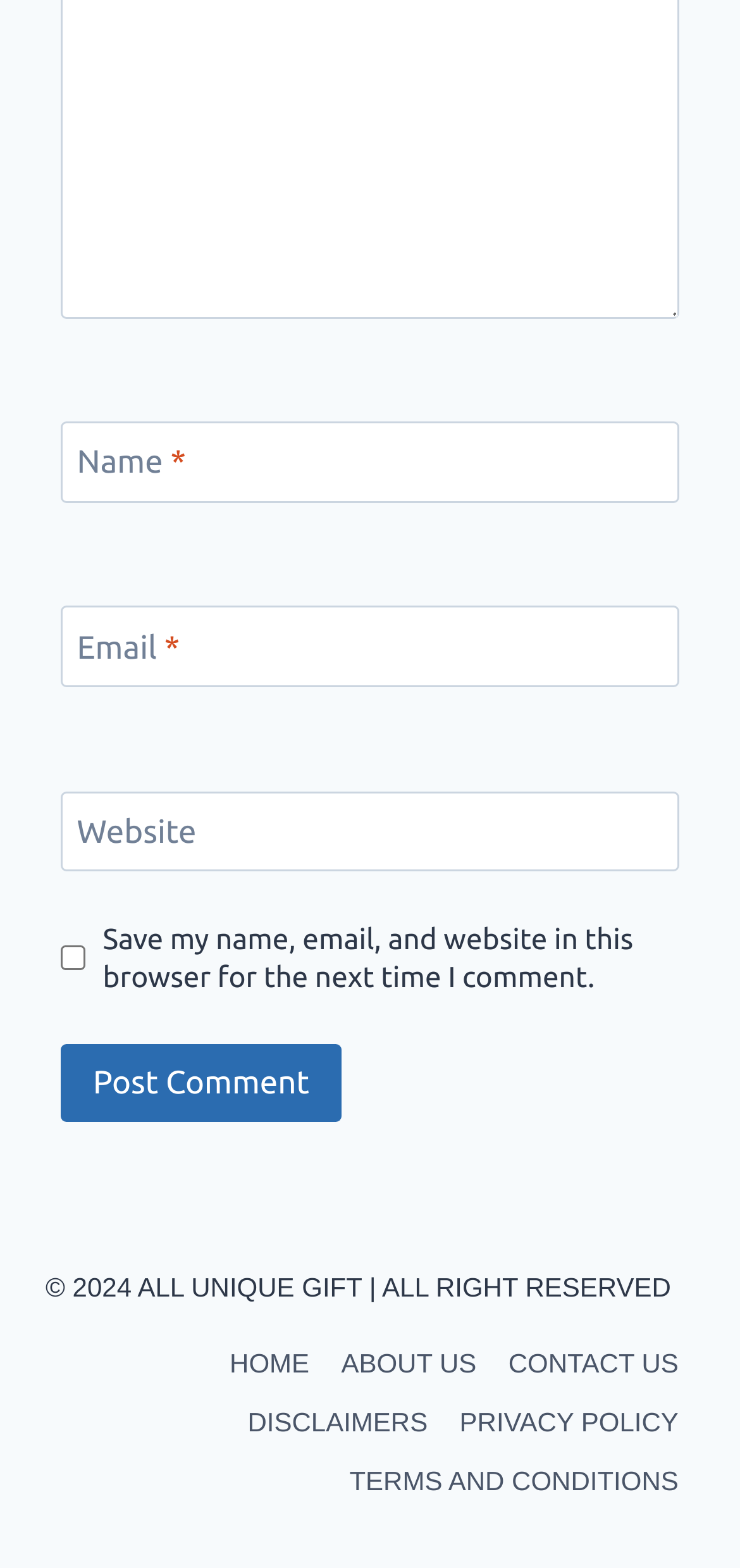Predict the bounding box of the UI element that fits this description: "parent_node: Website aria-label="Website" name="url" placeholder="https://www.example.com"".

[0.082, 0.504, 0.918, 0.556]